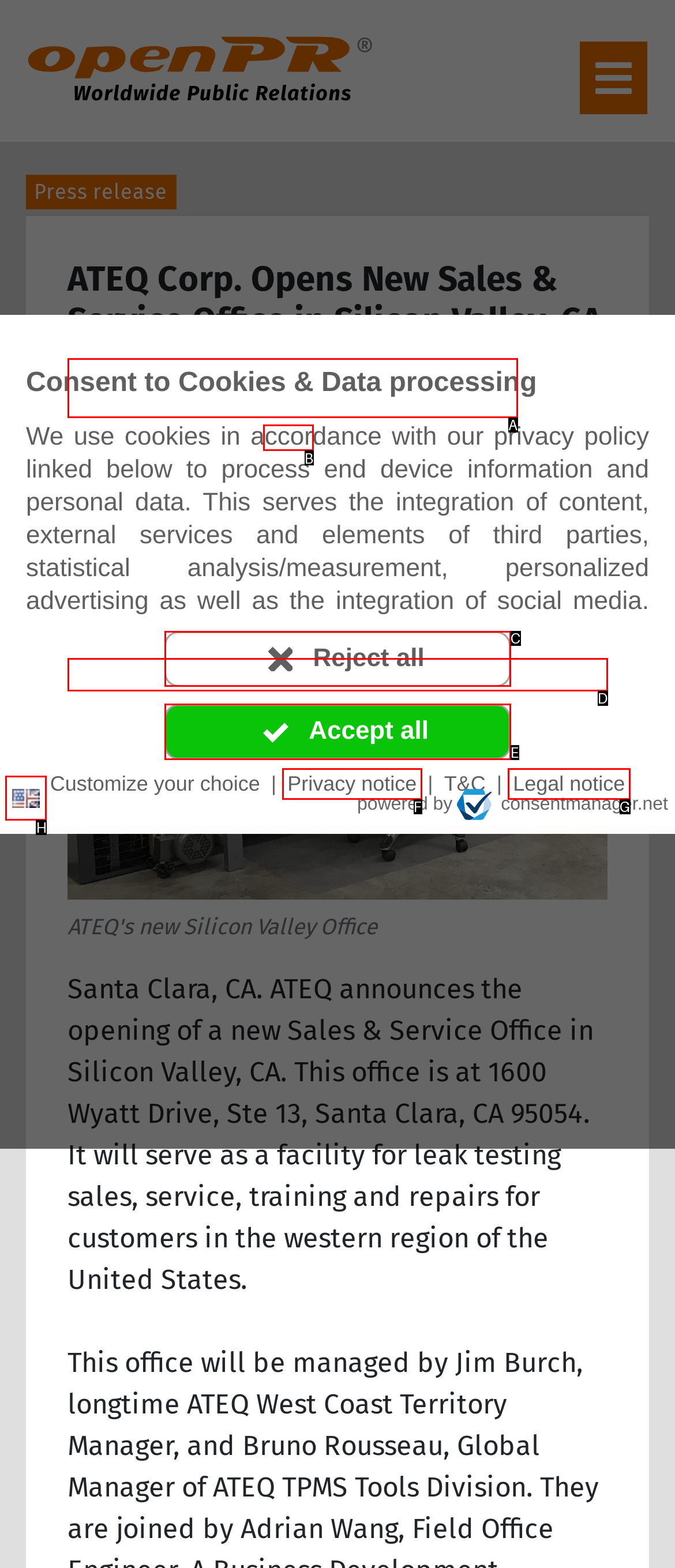Determine the HTML element to be clicked to complete the task: Click the 'Language: en' button. Answer by giving the letter of the selected option.

H